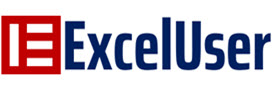Write a descriptive caption for the image, covering all notable aspects.

The image features the logo of ExcelUser, showcasing a modern and professional design. The logo is predominantly blue, emphasizing its focus on the Excel user community, while the red element on the left adds a distinctive flair. This branding represents a hub for Microsoft Excel users, offering resources such as training, tips, and strategies to enhance proficiency in Excel. The logo is designed to convey trust and expertise, reflecting the commitment of ExcelUser to support individuals and organizations in mastering Excel tools and functions.